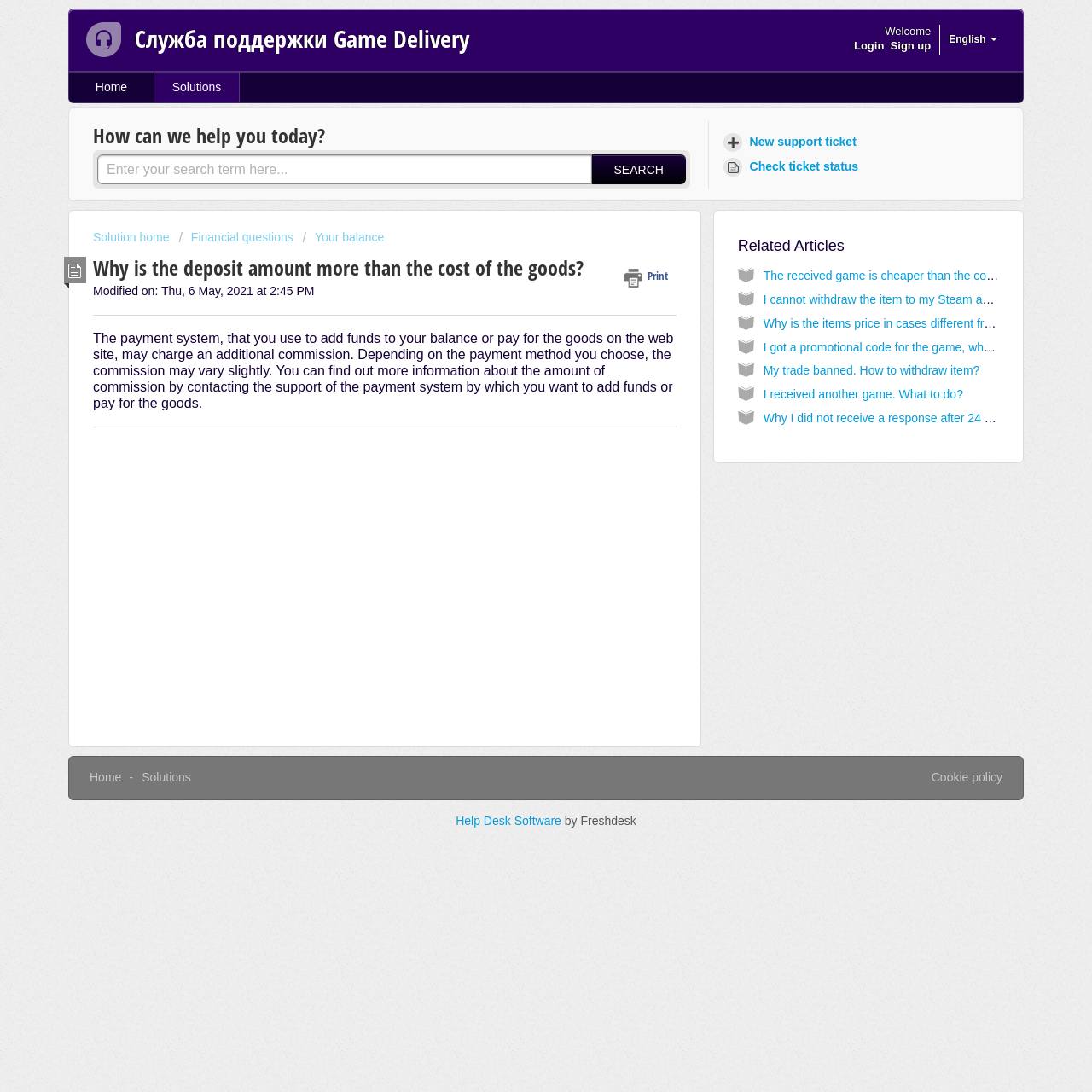Explain the webpage in detail.

The webpage is a support page for Game Delivery, with a logo at the top left corner. The page title "Служба поддержки Game Delivery" is displayed prominently above a horizontal tab list with an "English" option. Below the title, there is a "Welcome" message and a login/signup section.

The main content area is divided into sections. At the top, there is a search bar with a "Search" button. Below the search bar, there are several links, including "New support ticket", "Check ticket status", and "Solution home". 

The main article section is titled "Why is the deposit amount more than the cost of the goods?" and provides information about additional commissions charged by payment systems. The article text explains that the commission amount varies depending on the payment method and can be found by contacting the payment system's support.

Below the article, there are several related links, including "The received game is cheaper than the cost of the case", "I cannot withdraw the item to my Steam account. Why?", and others. 

At the bottom of the page, there is a footer section with links to "Home", "Solutions", "Cookie policy", and "Help Desk Software by Freshdesk".